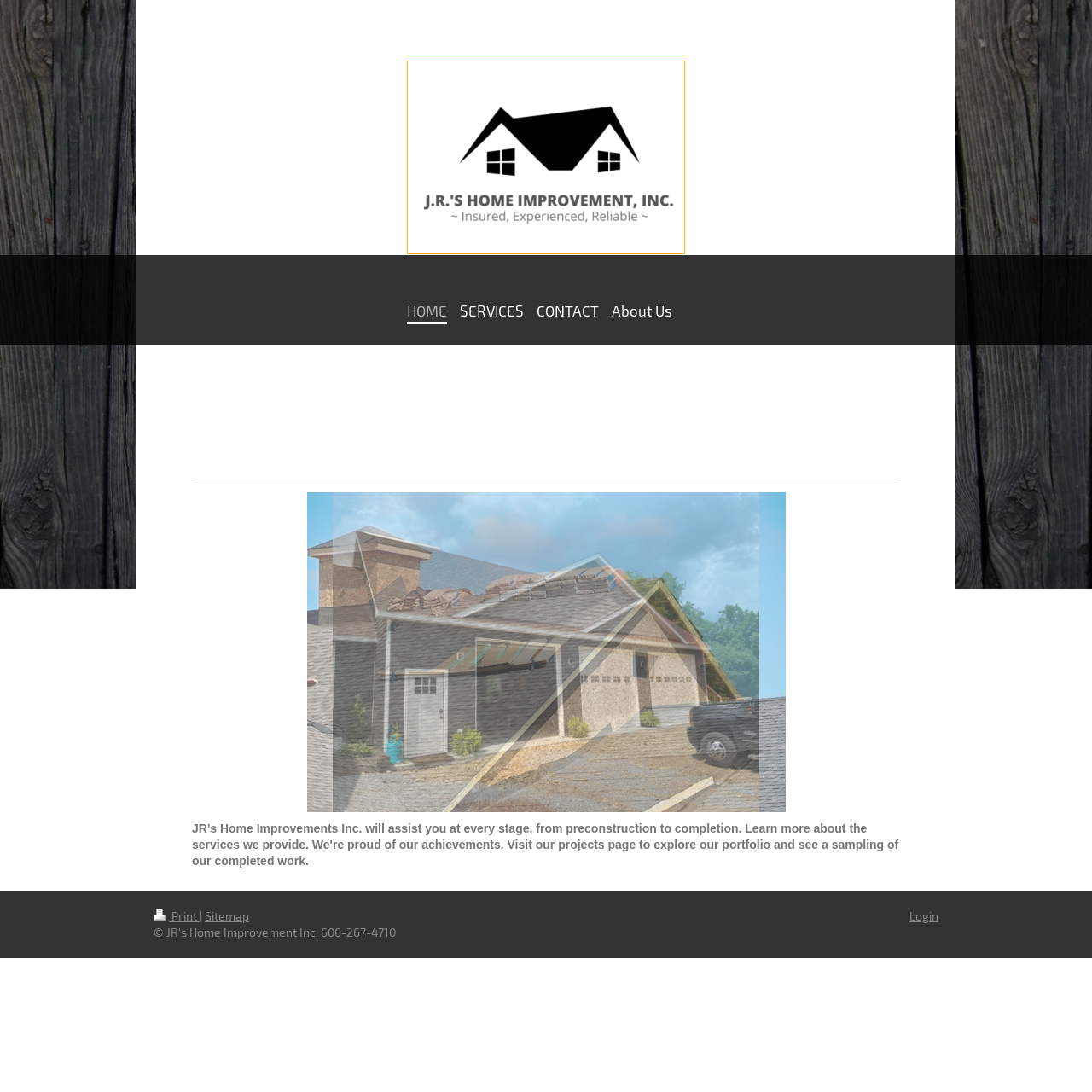From the element description: "Sitemap", extract the bounding box coordinates of the UI element. The coordinates should be expressed as four float numbers between 0 and 1, in the order [left, top, right, bottom].

[0.188, 0.832, 0.228, 0.845]